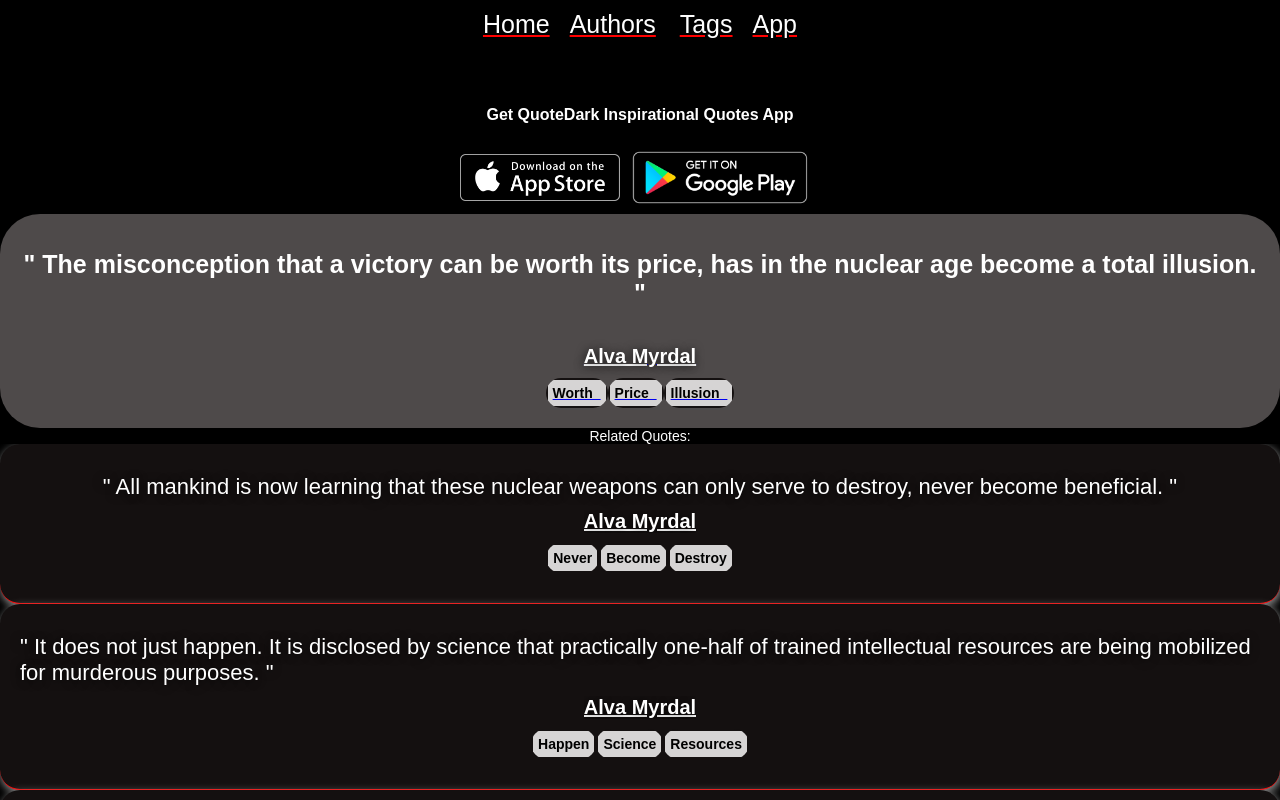Please identify the bounding box coordinates for the region that you need to click to follow this instruction: "view quotes by Alva Myrdal".

[0.456, 0.431, 0.544, 0.46]